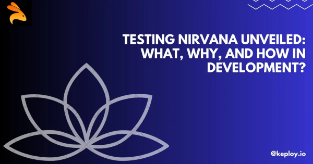Please provide a detailed answer to the question below based on the screenshot: 
Where is the '@keplay.io' logo located?

The caption states that the inclusion of the logo '@keplay.io' is in the bottom right corner, hinting at the source of this insightful exploration.